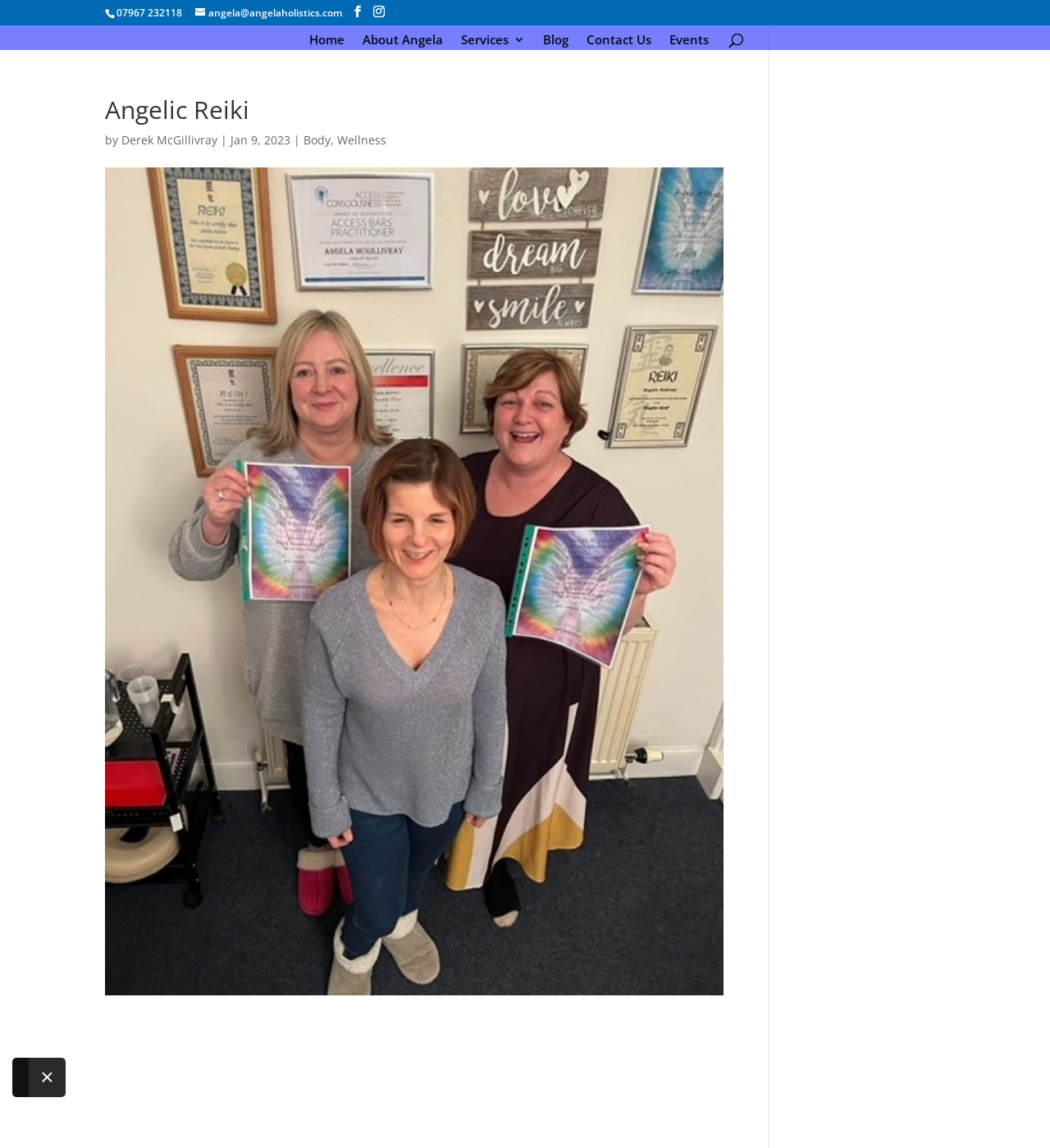How many social media links are there?
Please give a well-detailed answer to the question.

I counted the number of link elements with icons, which are represented by the OCR text '' and '', and found that there are two social media links.